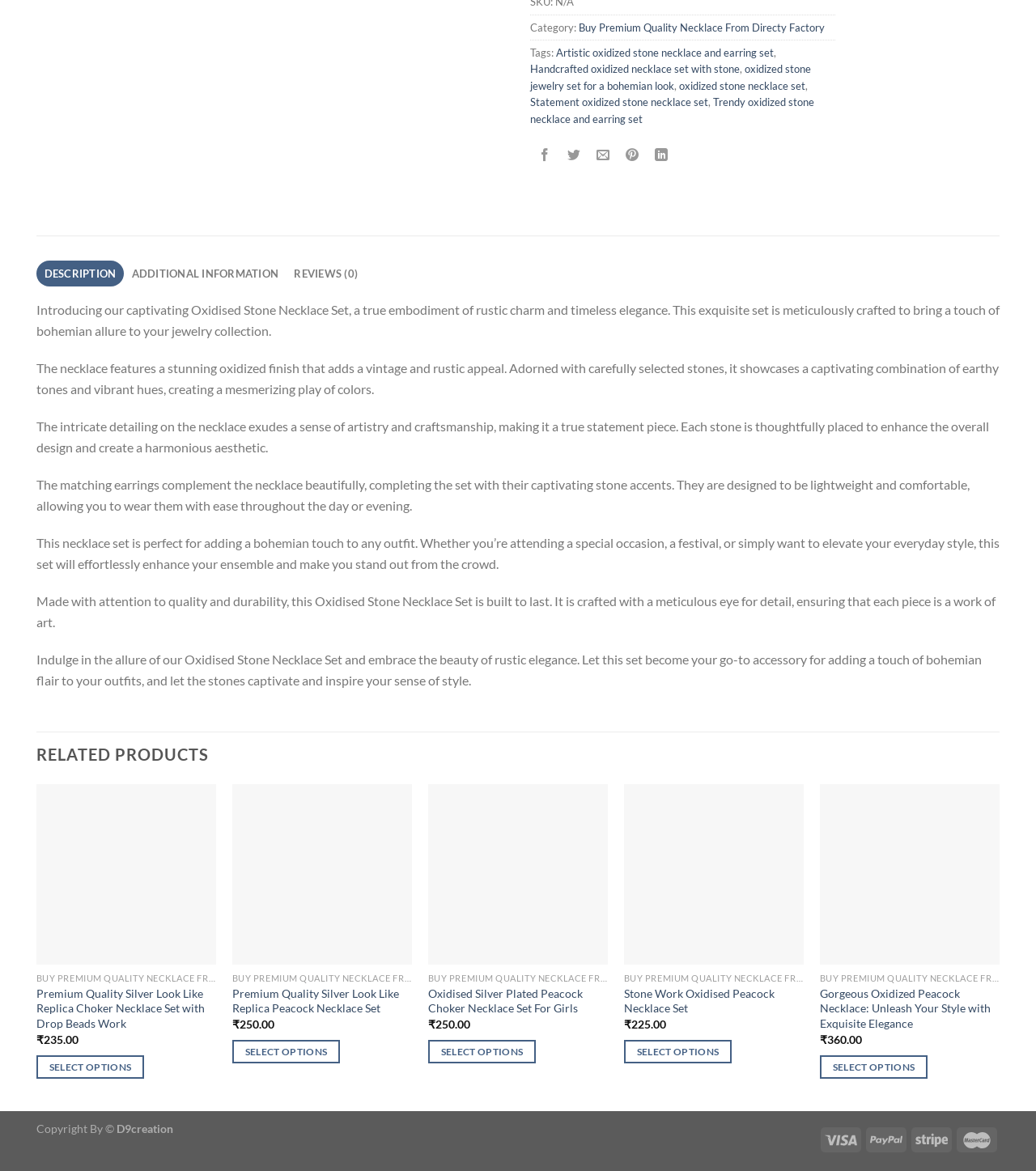What is the author of the product description?
Please give a detailed and elaborate answer to the question based on the image.

I did not find any information about the author of the product description on the webpage.